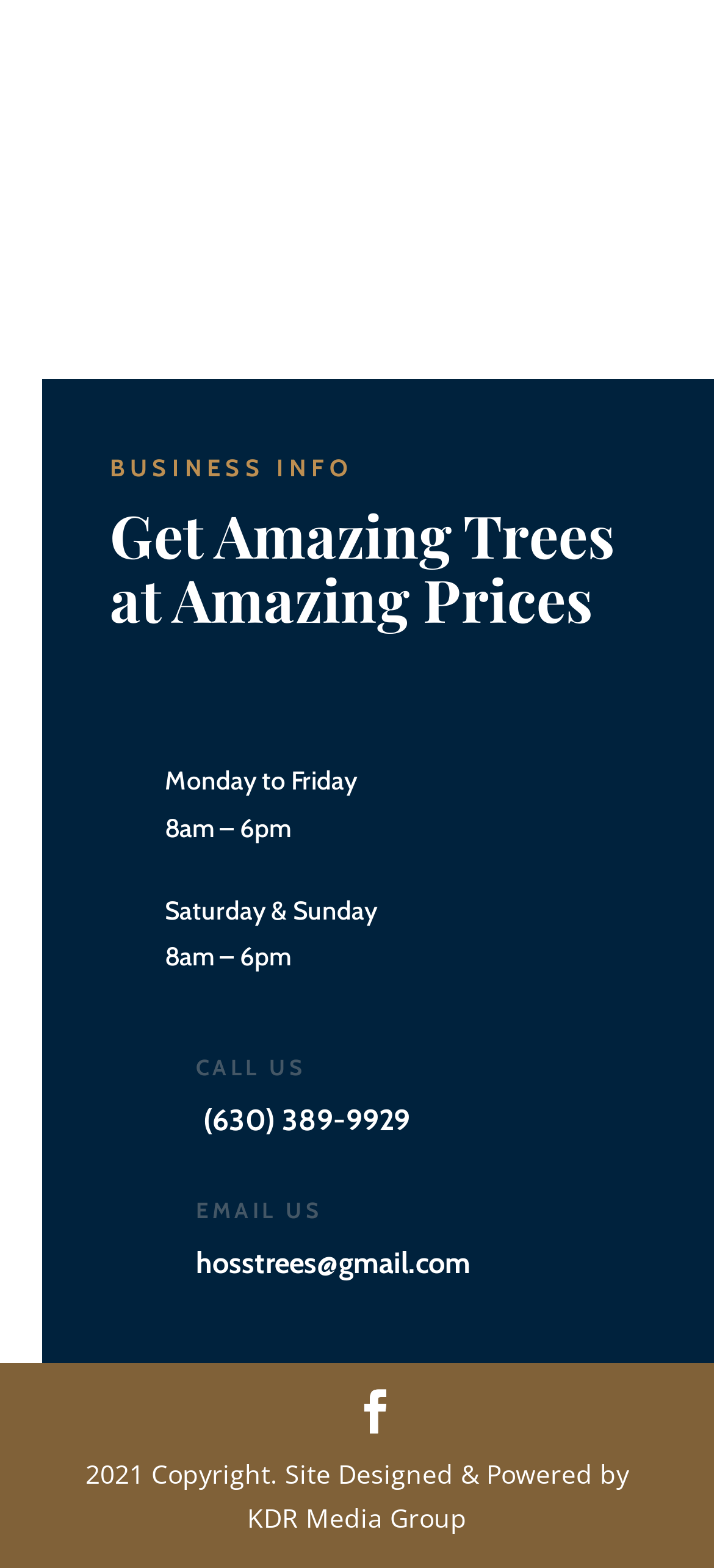Respond to the following question with a brief word or phrase:
What is the phone number to call?

(630) 389-9929